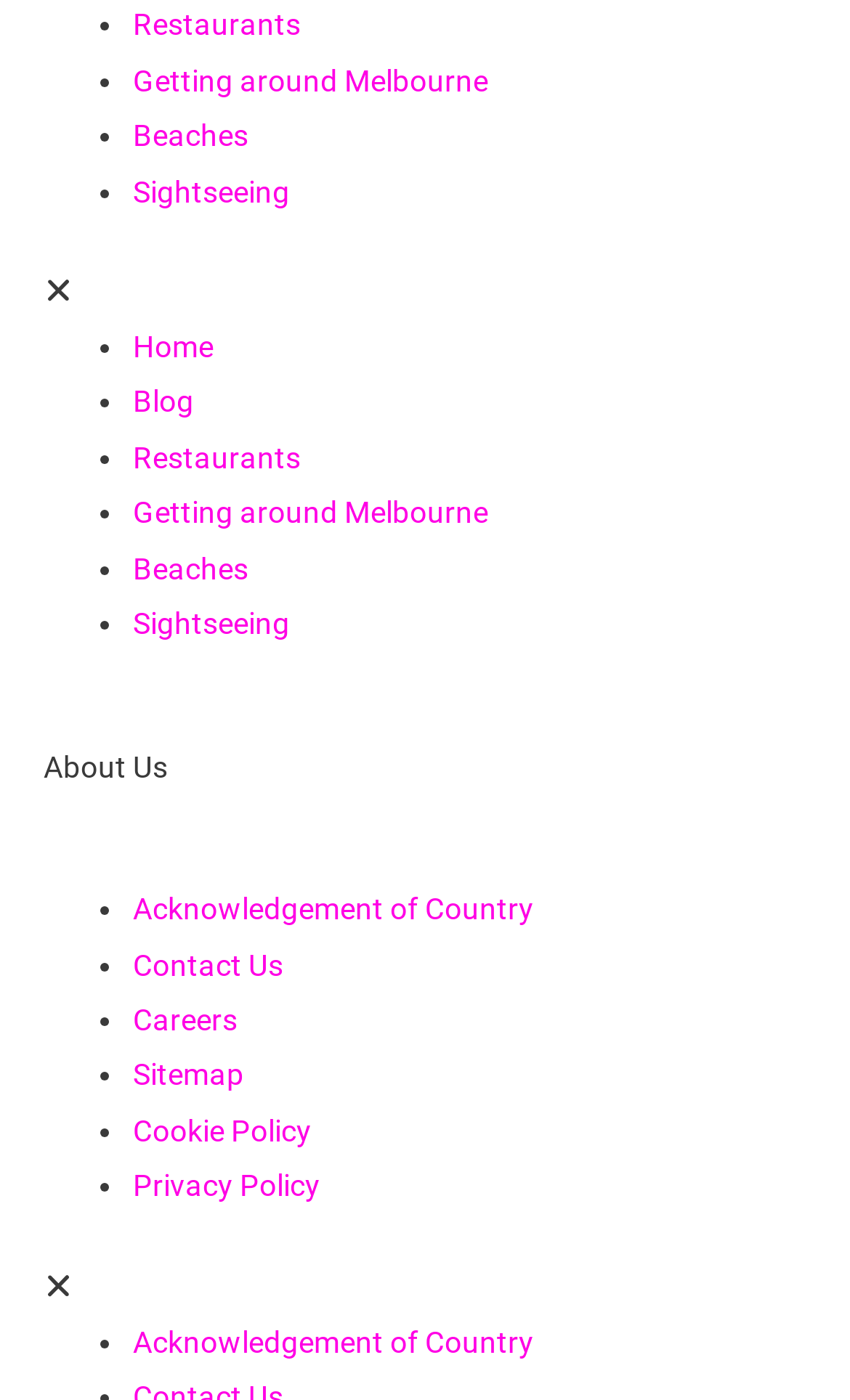Please specify the bounding box coordinates in the format (top-left x, top-left y, bottom-right x, bottom-right y), with all values as floating point numbers between 0 and 1. Identify the bounding box of the UI element described by: Cookie Policy

[0.156, 0.795, 0.367, 0.82]